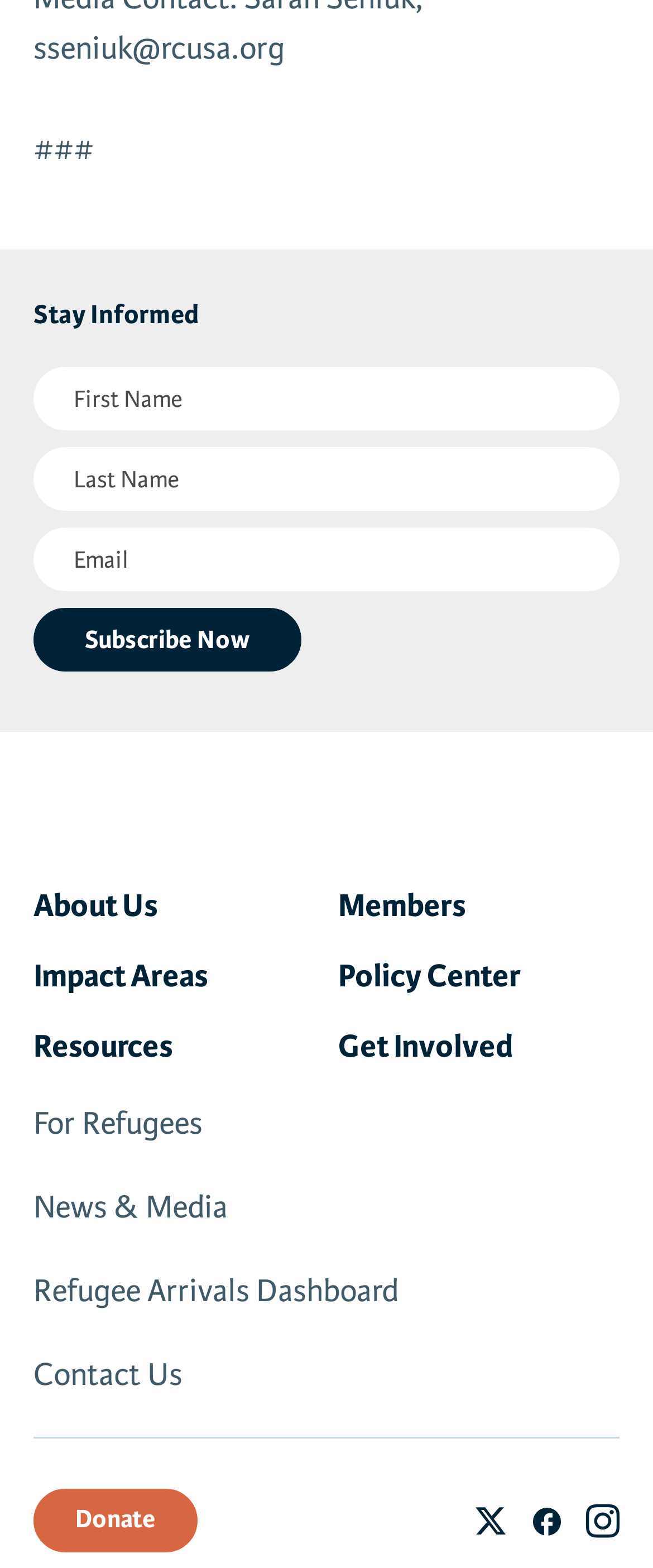Please provide a brief answer to the question using only one word or phrase: 
What is the last link in the footer section?

Donate